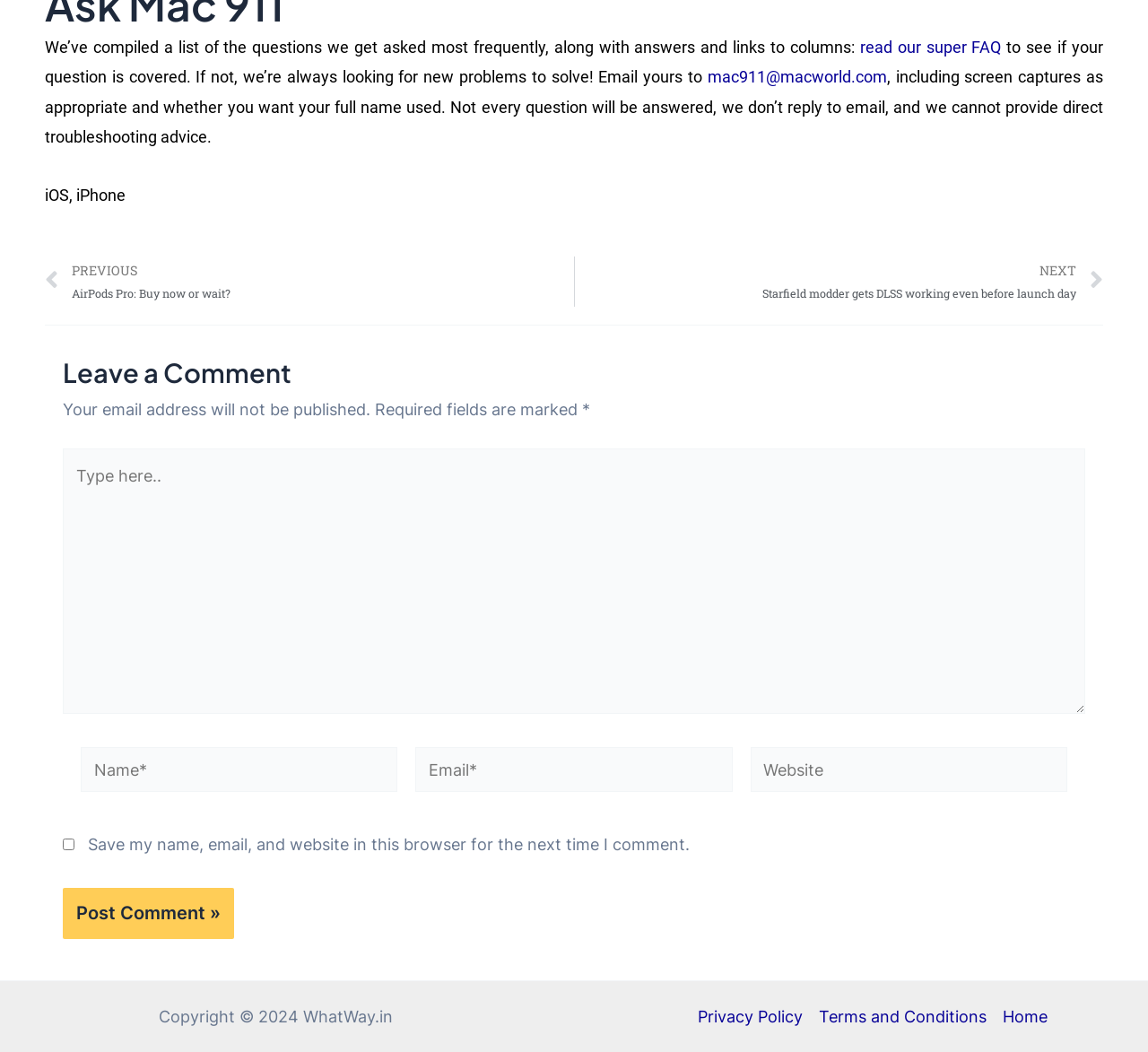Please identify the bounding box coordinates of the element's region that needs to be clicked to fulfill the following instruction: "email your question". The bounding box coordinates should consist of four float numbers between 0 and 1, i.e., [left, top, right, bottom].

[0.616, 0.064, 0.773, 0.082]